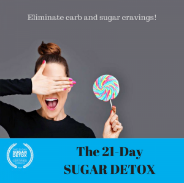What is the purpose of the seal on the left side of the image?
Examine the image closely and answer the question with as much detail as possible.

The seal on the left side of the image suggests a recognized quality or endorsement, which enhances the appeal of the '21-Day Sugar Detox' program to prospective participants and adds credibility to the program.